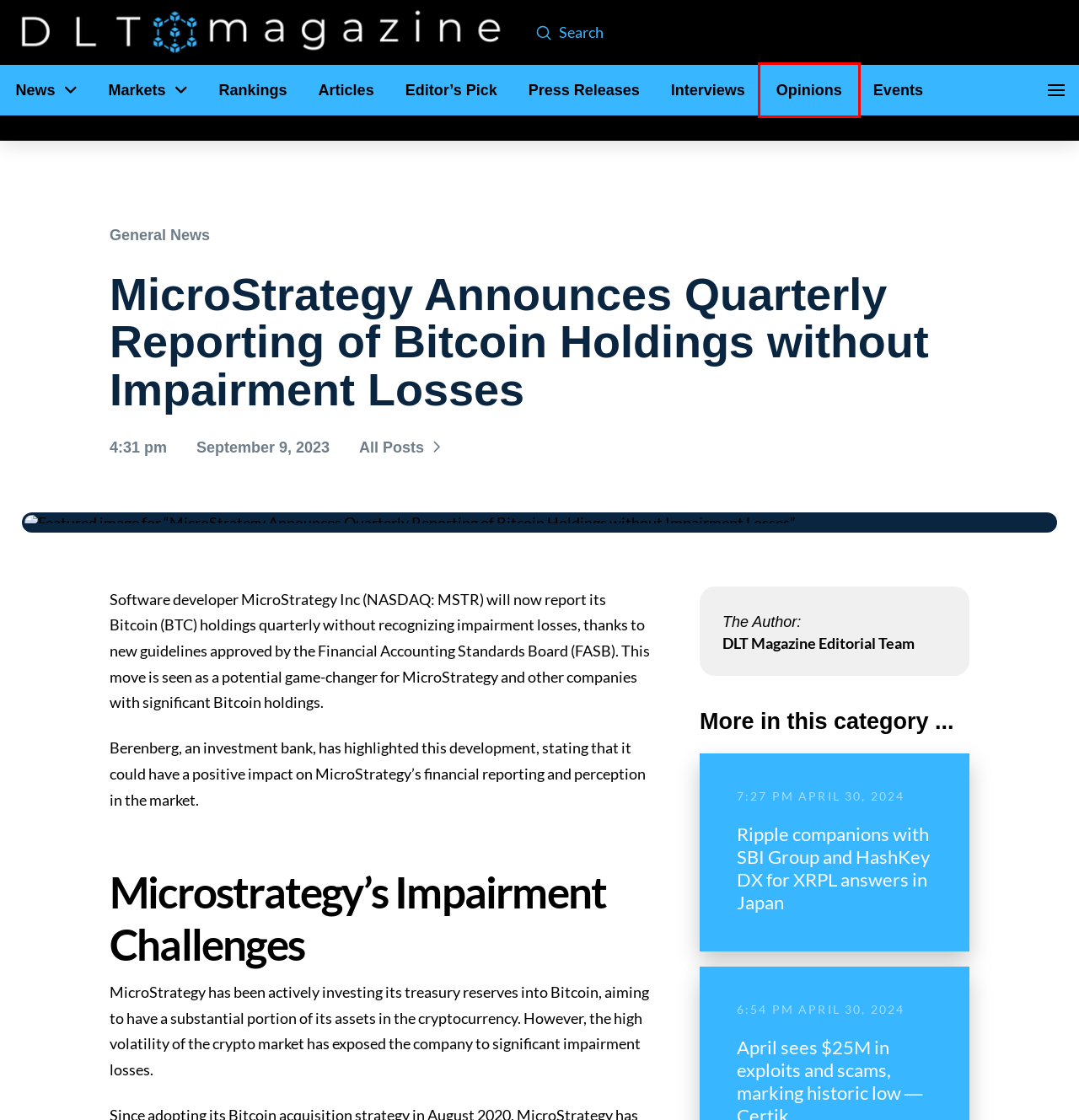You are provided with a screenshot of a webpage containing a red rectangle bounding box. Identify the webpage description that best matches the new webpage after the element in the bounding box is clicked. Here are the potential descriptions:
A. General News - DLT Magazine
B. Articles - DLT Magazine
C. Ripple companions with SBI Group and HashKey DX for XRPL answers in Japan - DLT Magazine
D. Editor's Pick - DLT Magazine
E. Press Releases - DLT Magazine
F. Opinions - DLT Magazine
G. News - DLT Magazine
H. Rankings - DLT Magazine

F